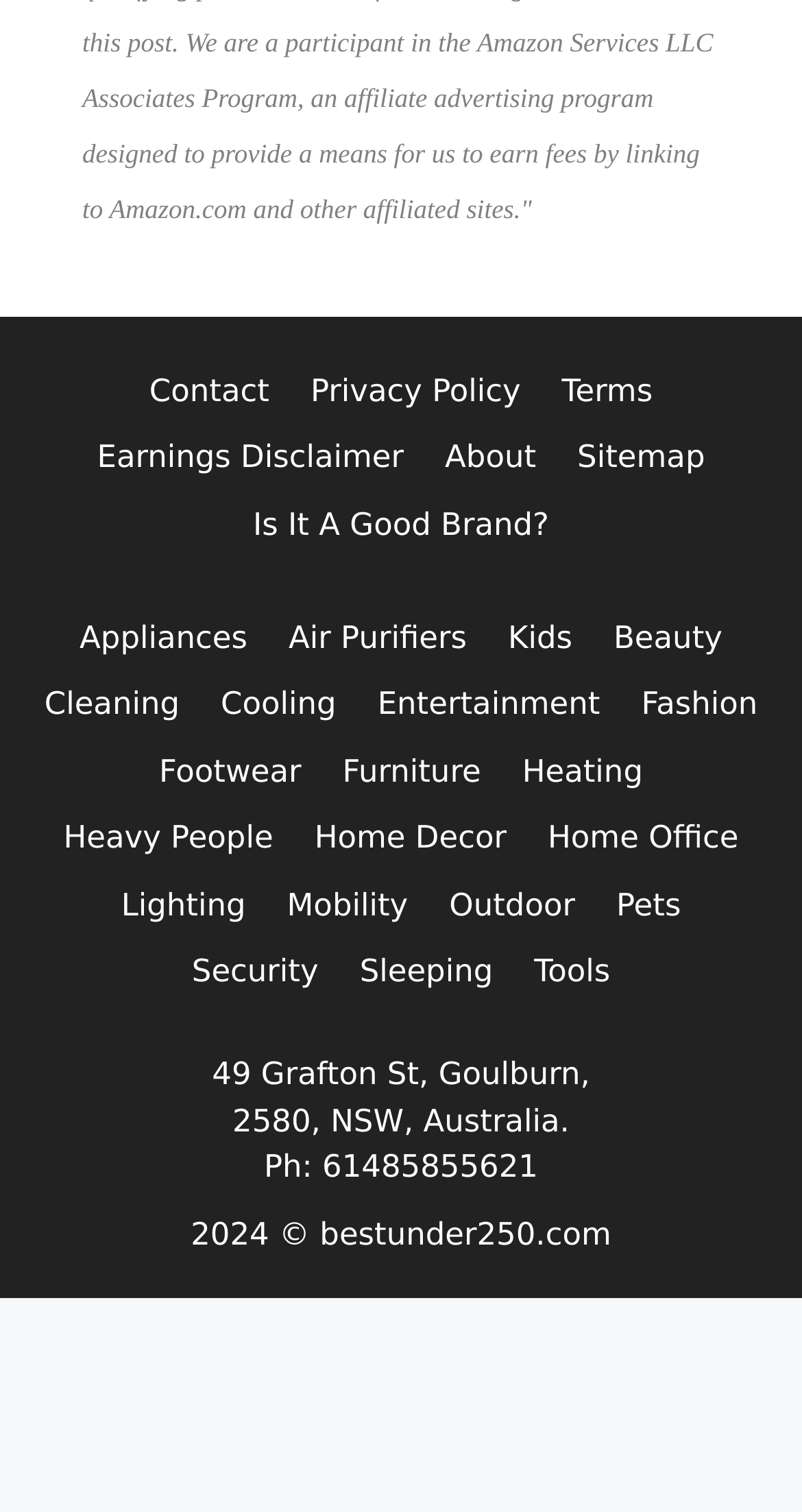What is the website's physical address?
Answer the question with just one word or phrase using the image.

49 Grafton St, Goulburn, NSW, Australia